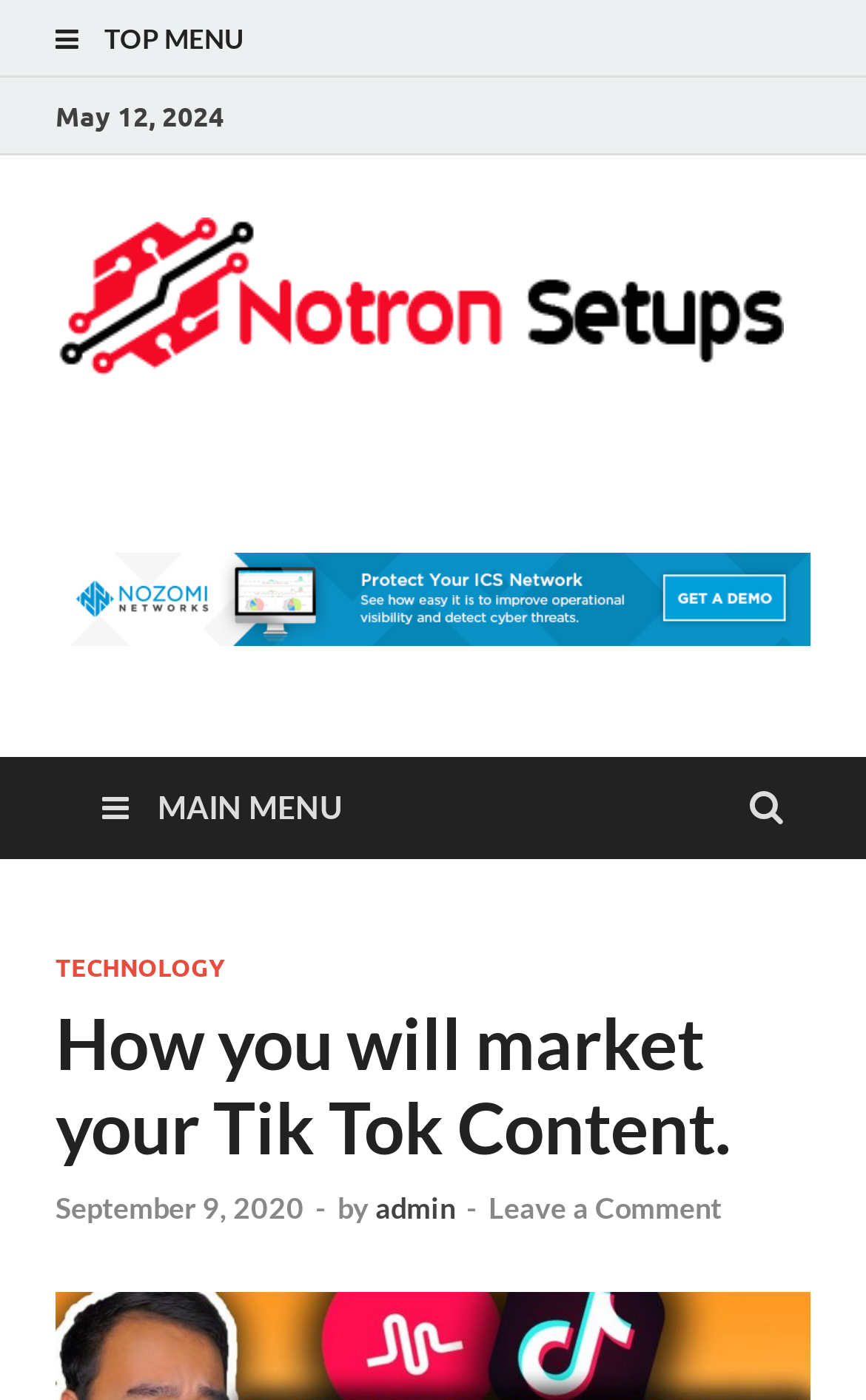Answer the question below in one word or phrase:
What is the date of the latest article?

May 12, 2024